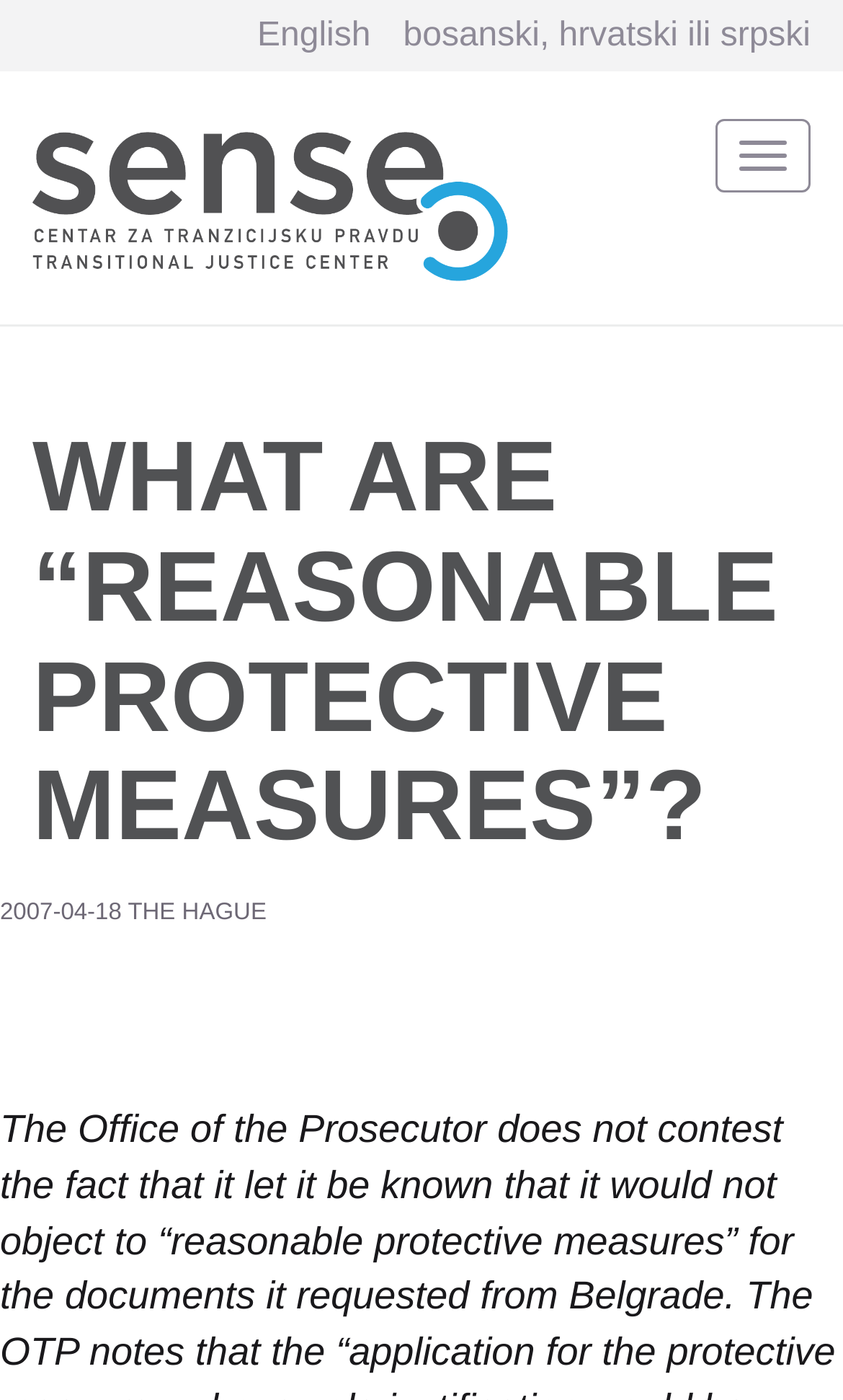Offer a detailed explanation of the webpage layout and contents.

The webpage is the homepage of the Sense Transitional Justice Center. At the top-left corner, there is a "Skip to main content" link. Next to it, on the top-right corner, are two language selection links: "English" and "bosanski, hrvatski ili srpski". Below these links, there is a navigation menu with a "Home" link, accompanied by a small "Home" icon. 

On the top-right side, there is a "Toggle navigation" button. The main content of the page starts with a heading that asks "WHAT ARE “REASONABLE PROTECTIVE MEASURES”?" Below this heading, there is a date "2007-04-18 THE HAGUE" displayed prominently. The rest of the page is filled with a complementary section that spans the entire width of the page.